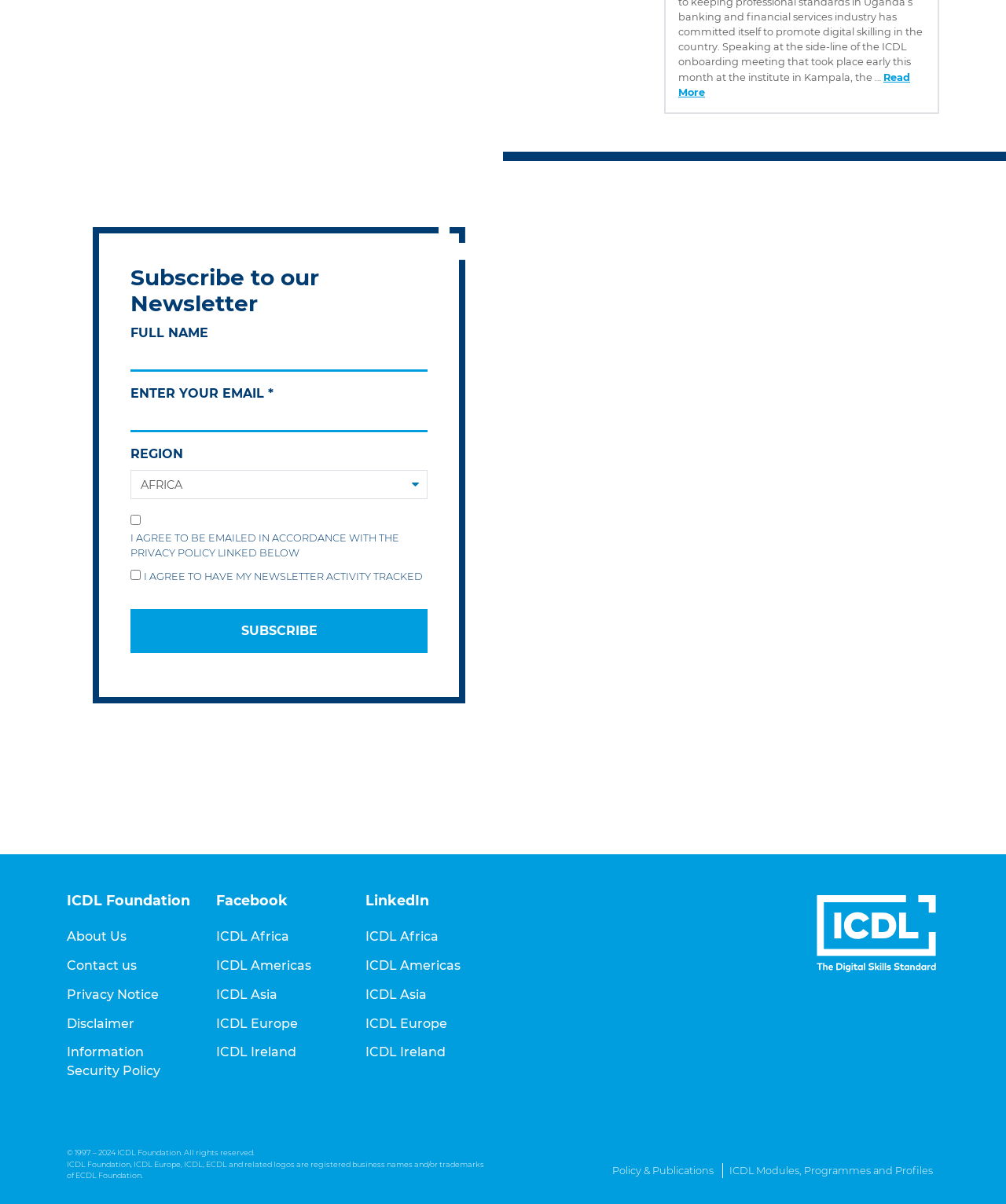What is the copyright year range for the ICDL Foundation?
Please respond to the question with a detailed and thorough explanation.

The webpage contains a copyright notice at the bottom, which states '© 1997 – 2024 ICDL Foundation. All rights reserved.' This indicates that the ICDL Foundation has held the copyright for its content since 1997 and continues to do so until at least 2024.